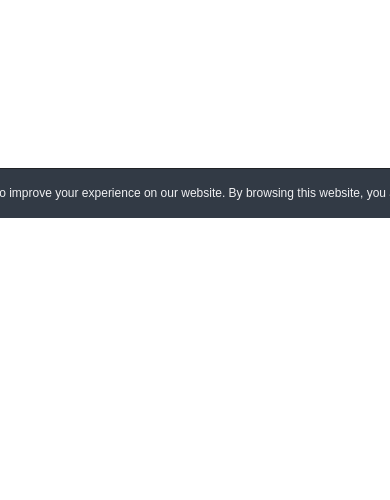What is the goal of the 'AO-assisted Astrophotonics' activity?
Please respond to the question with as much detail as possible.

The 'AO-assisted Astrophotonics' activity aims to optimize the coupling efficiency of starlight into integrated optics for astronomical instruments, which is achieved through the use of adaptive optics and photonic lanterns to correct distortion and distribute light effectively.